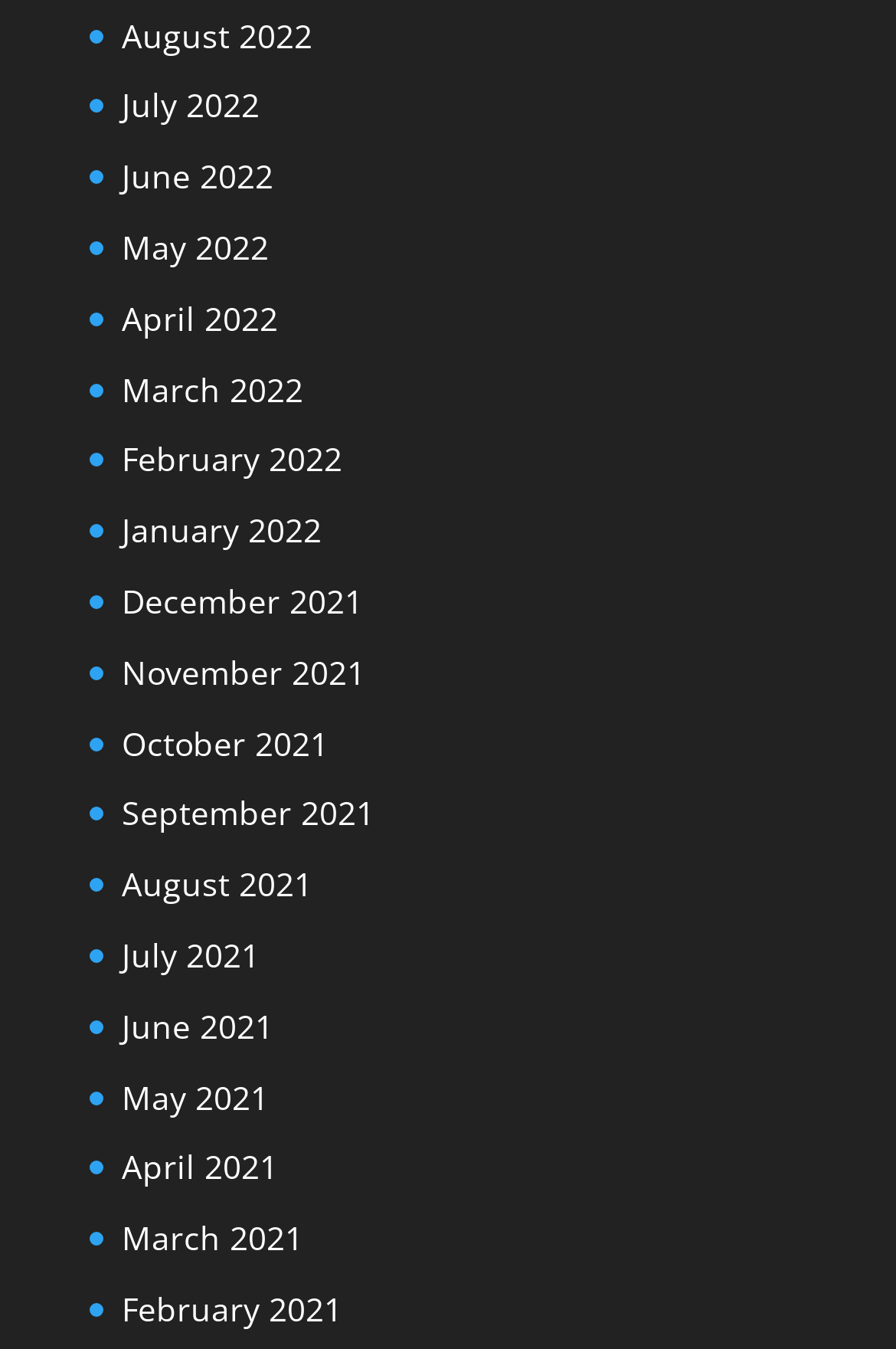Please identify the bounding box coordinates of the region to click in order to complete the given instruction: "view August 2022". The coordinates should be four float numbers between 0 and 1, i.e., [left, top, right, bottom].

[0.136, 0.01, 0.349, 0.042]